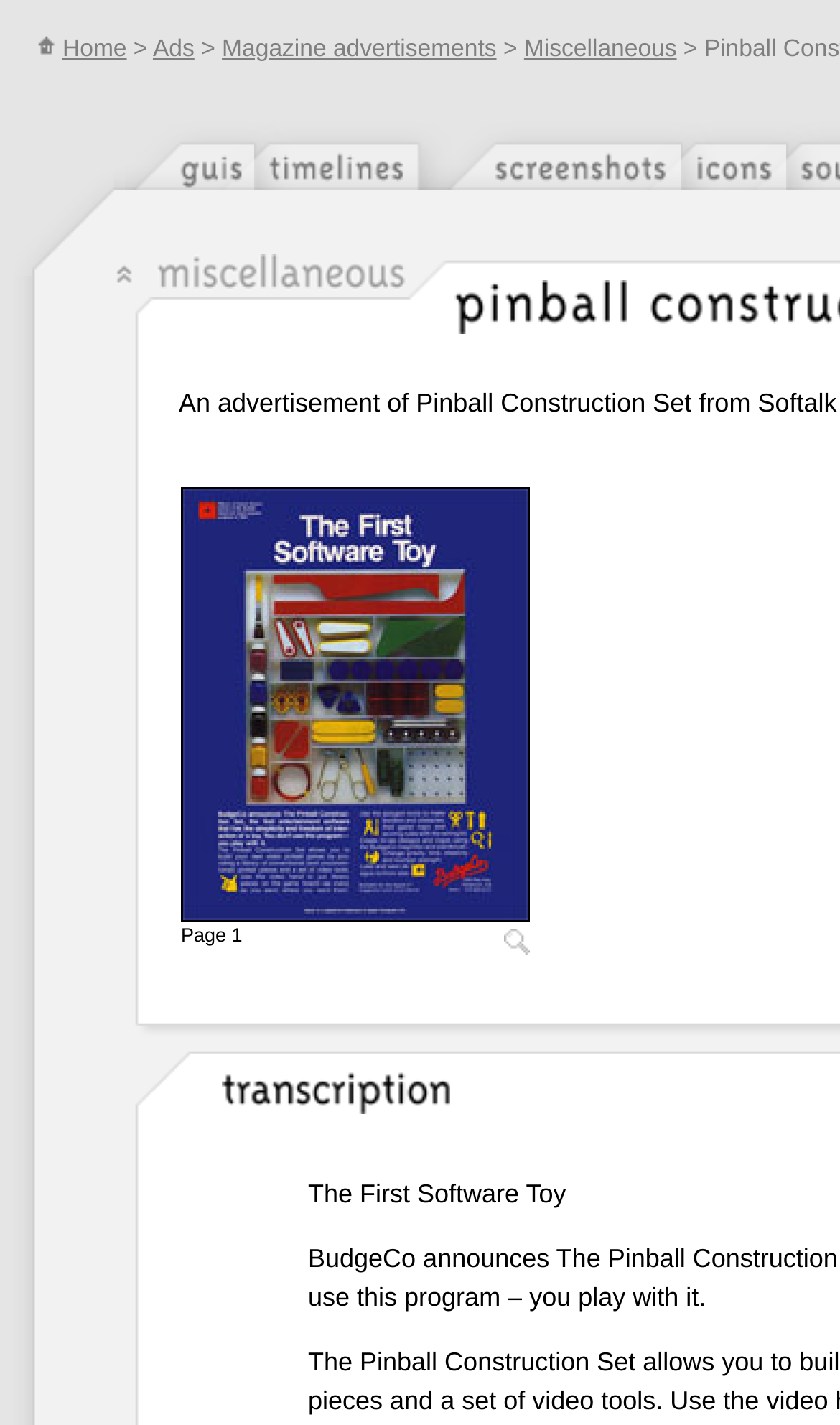What is the text of the first image in the webpage?
Please respond to the question with a detailed and thorough explanation.

The first image in the webpage does not have any text associated with it, so the answer is empty.